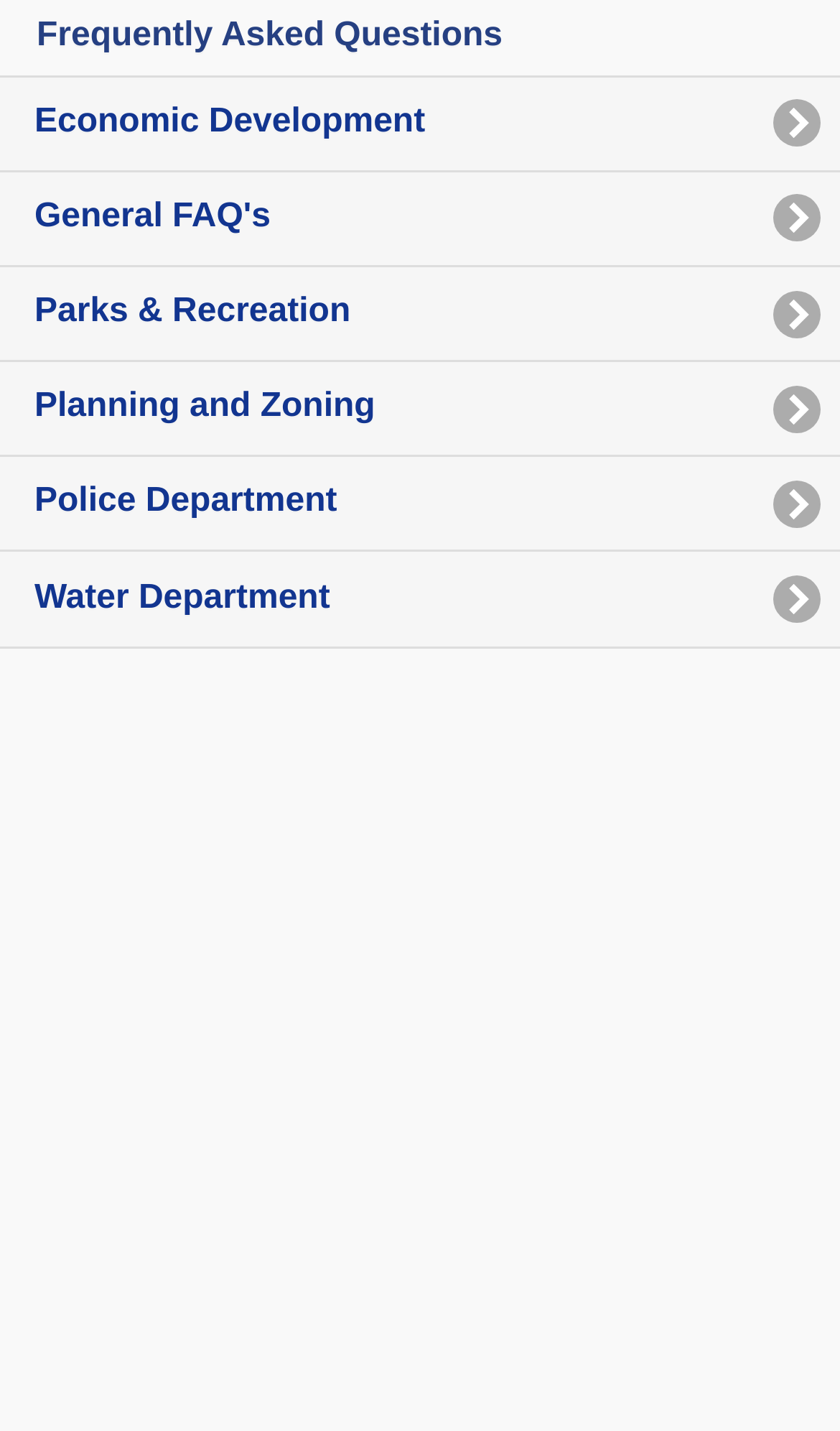How many links are available under main content?
Please respond to the question with a detailed and informative answer.

By examining the webpage, I can see that there are 6 links available under the main content section, which are 'Economic Development', 'General FAQ's', 'Parks & Recreation', 'Planning and Zoning', 'Police Department', and 'Water Department'.